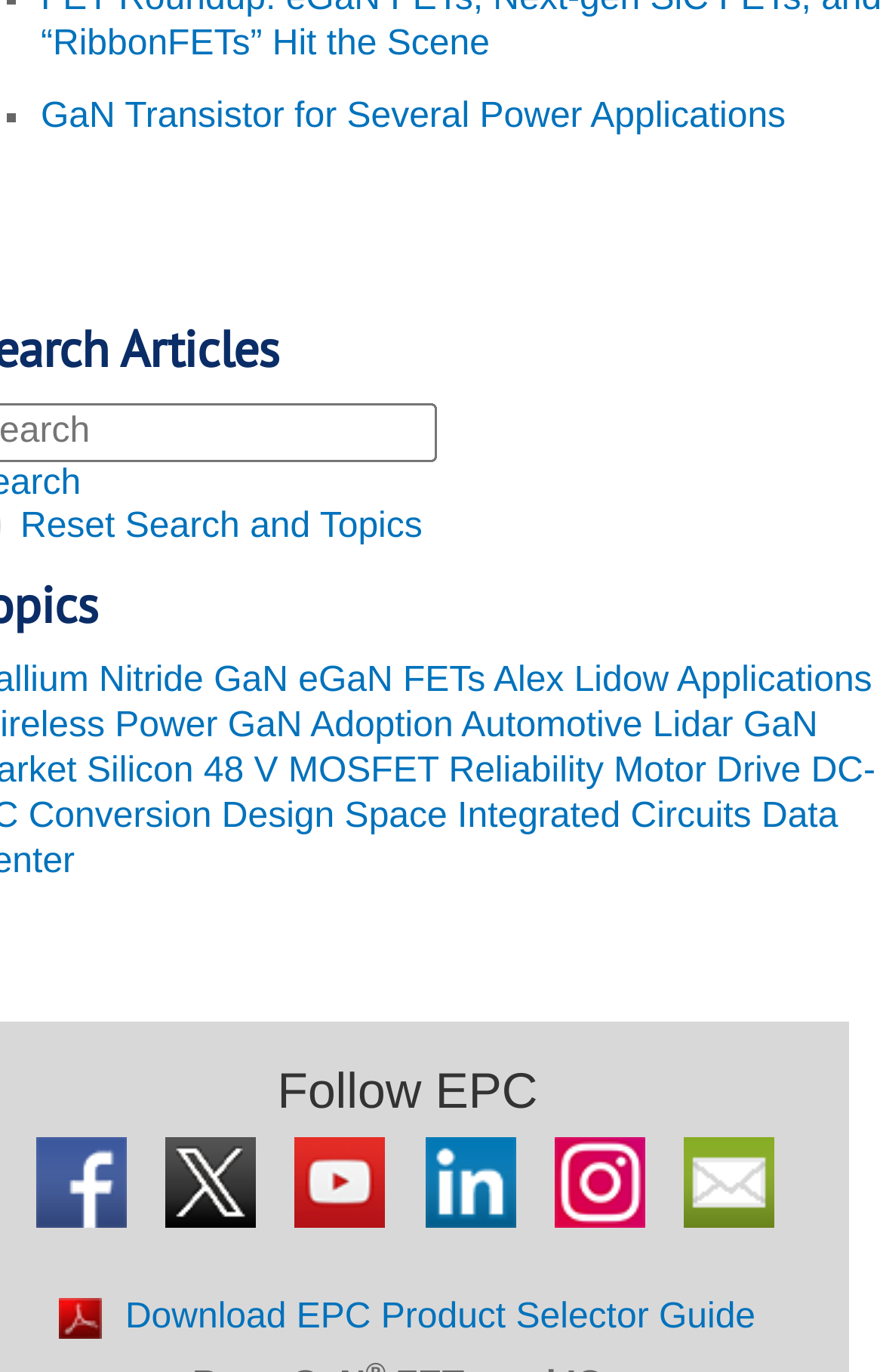Provide the bounding box coordinates of the HTML element this sentence describes: "Reliability". The bounding box coordinates consist of four float numbers between 0 and 1, i.e., [left, top, right, bottom].

[0.508, 0.548, 0.684, 0.576]